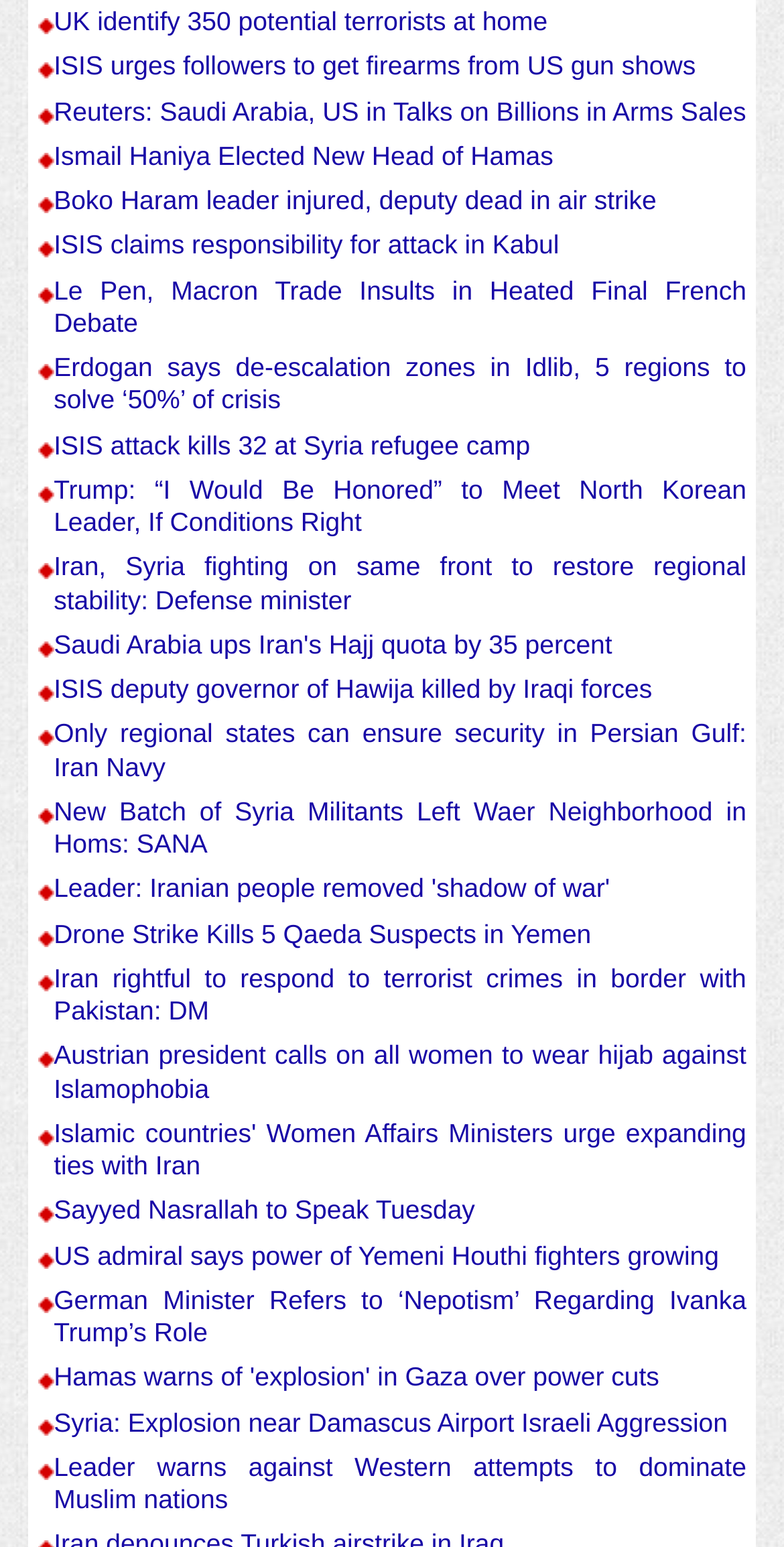Give a short answer using one word or phrase for the question:
What is the topic of the news article at the bottom of the page?

Leader warns against Western attempts to dominate Muslim nations